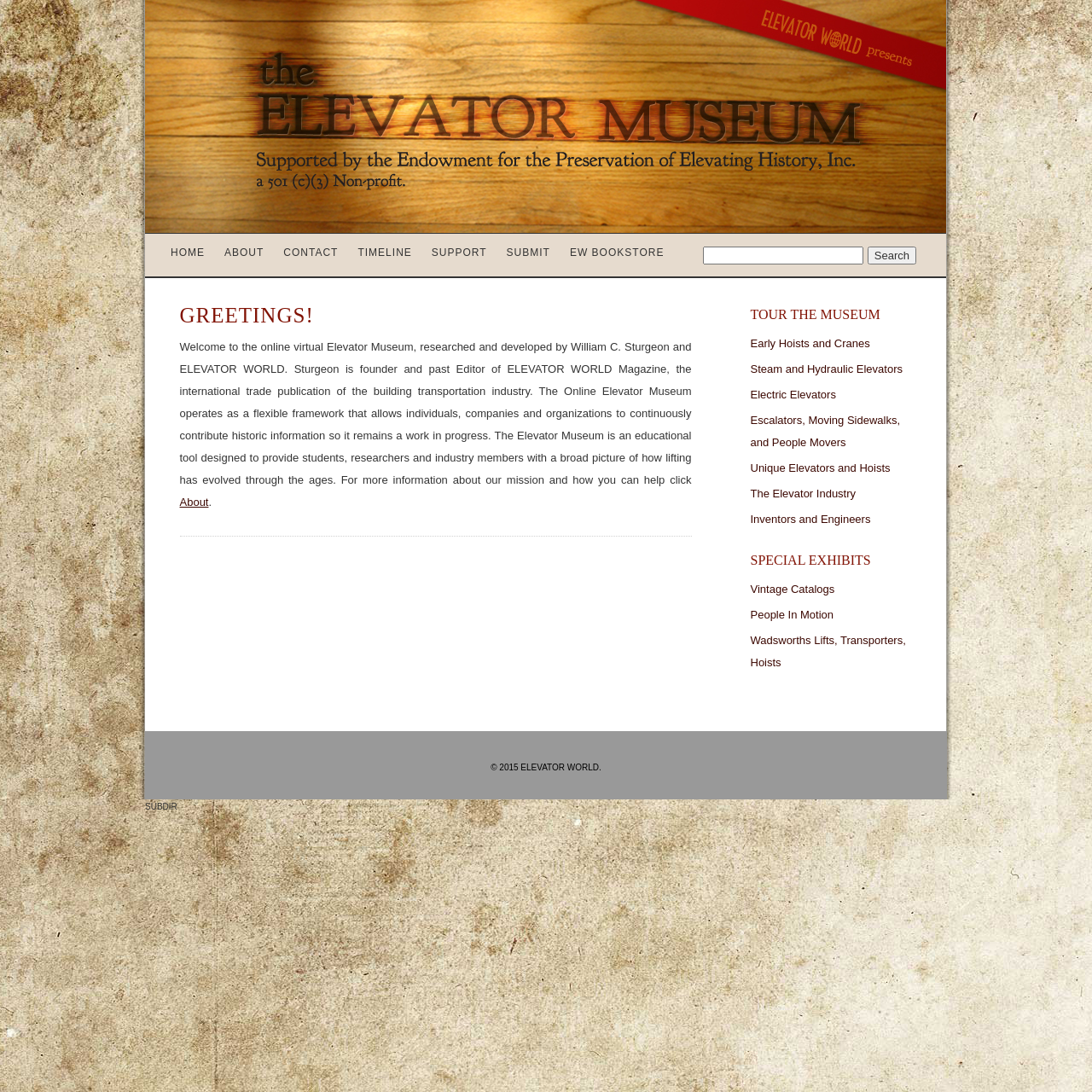Can you find the bounding box coordinates for the element that needs to be clicked to execute this instruction: "Click on the 'Women’s Water Song' link"? The coordinates should be given as four float numbers between 0 and 1, i.e., [left, top, right, bottom].

None